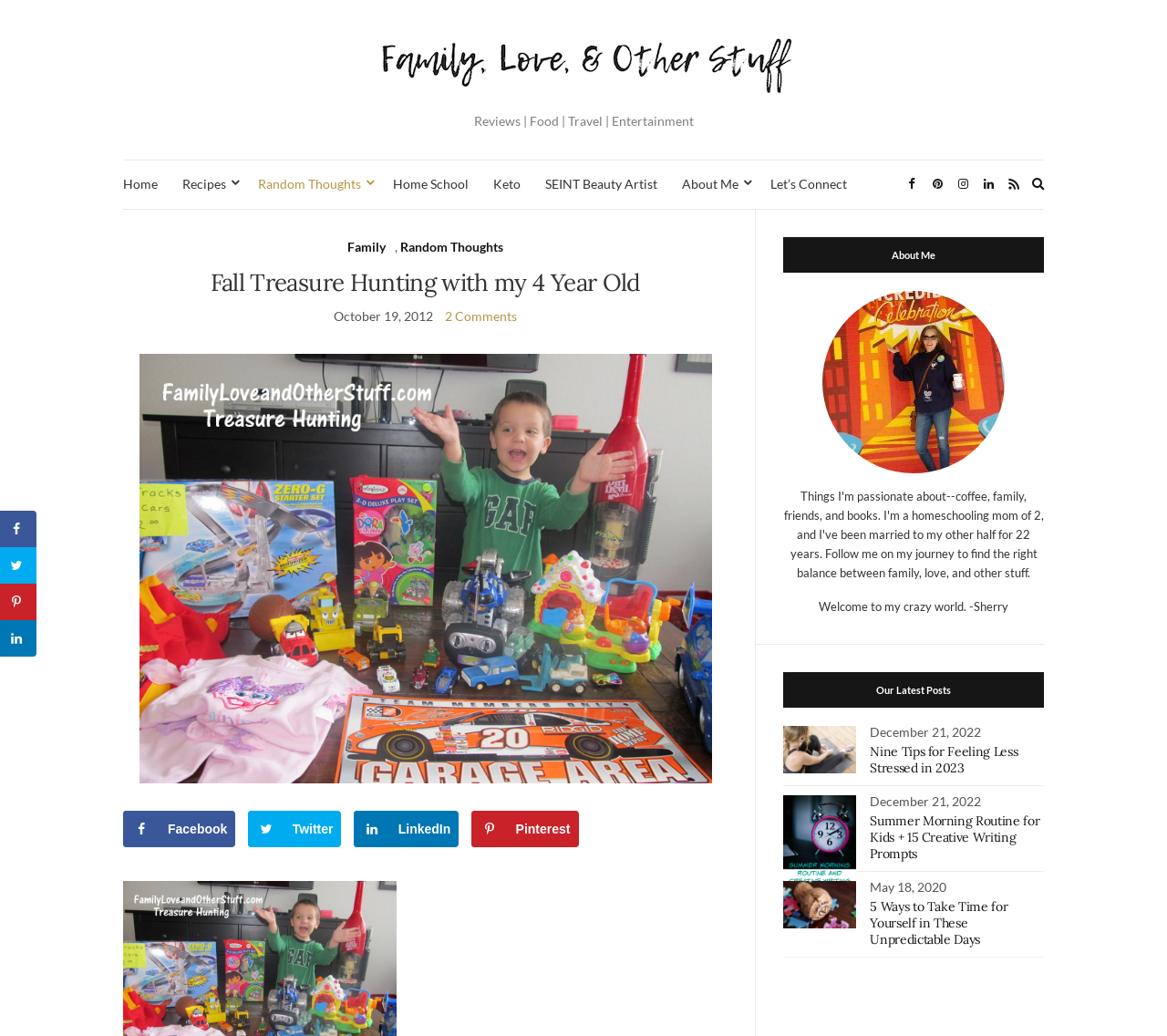Provide an in-depth caption for the elements present on the webpage.

This webpage is a personal blog titled "Fall Treasure Hunting with my 4 Year Old". At the top, there is a header section with a link to "Family, Love, and Other Stuff" accompanied by an image. Below this, there is a navigation menu with links to various categories such as "Home", "Recipes", "Random Thoughts", and more.

The main content area is divided into several sections. The first section has a heading "Fall Treasure Hunting with my 4 Year Old" and a time stamp indicating the post was published on October 19, 2012. Below this, there is a link to "2 Comments" and a social sharing section with buttons to share the post on Facebook, Twitter, LinkedIn, and Pinterest.

To the right of the main content area, there is a sidebar with a heading "About Me" and a brief introduction to the author, Sherry. Below this, there is a section titled "Our Latest Posts" with three article summaries. Each summary includes a time stamp, a link to the article, and a brief heading. The articles are titled "Nine Tips for Feeling Less Stressed in 2023", "Summer Morning Routine for Kids + 15 Creative Writing Prompts", and "5 Ways to Take Time for Yourself in These Unpredictable Days".

On the left side of the page, there is a complementary social sharing sidebar with links to share the content on Facebook, Twitter, LinkedIn, and Pinterest.